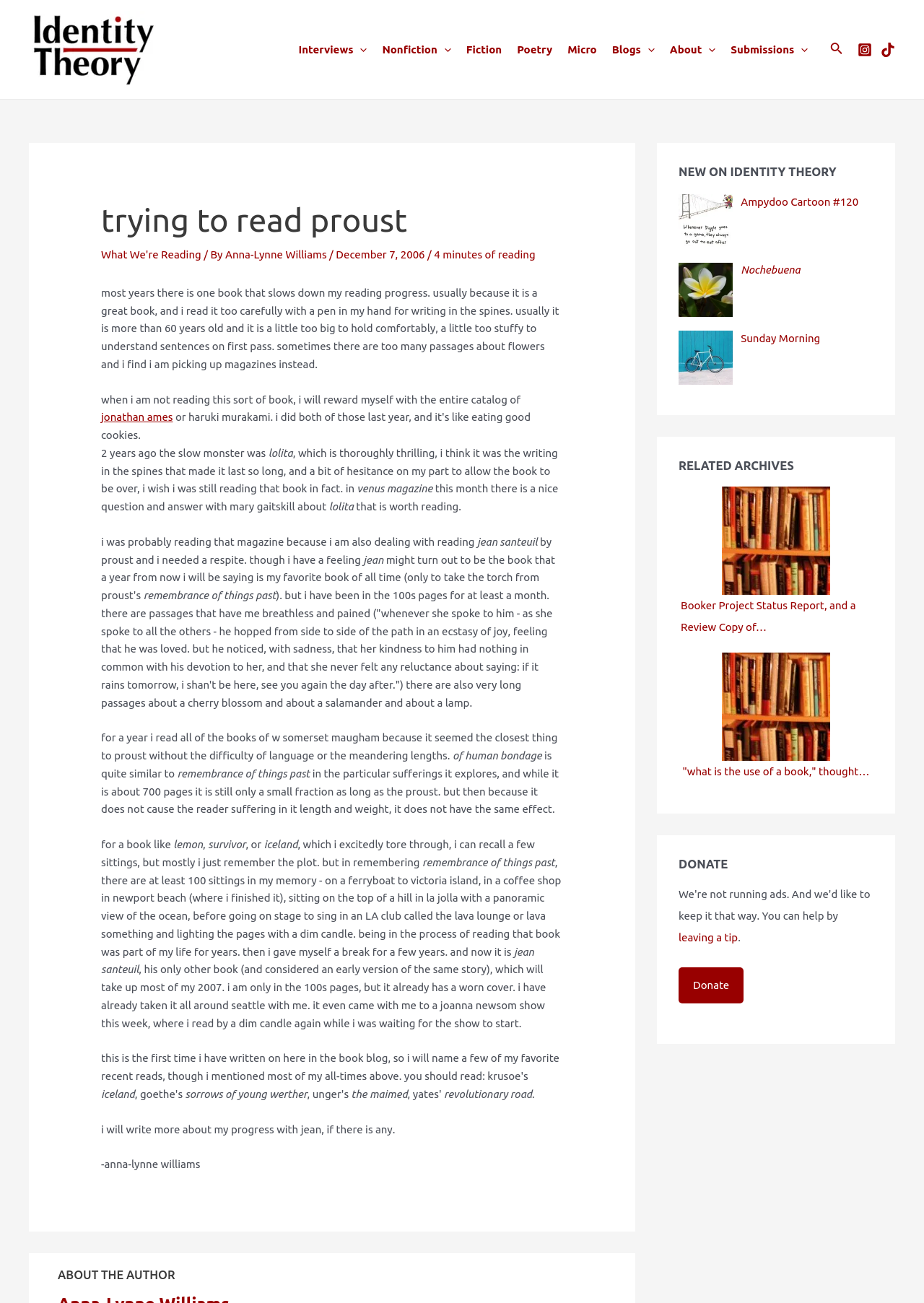Kindly respond to the following question with a single word or a brief phrase: 
What is the name of the author of the article?

Anna-Lynne Williams